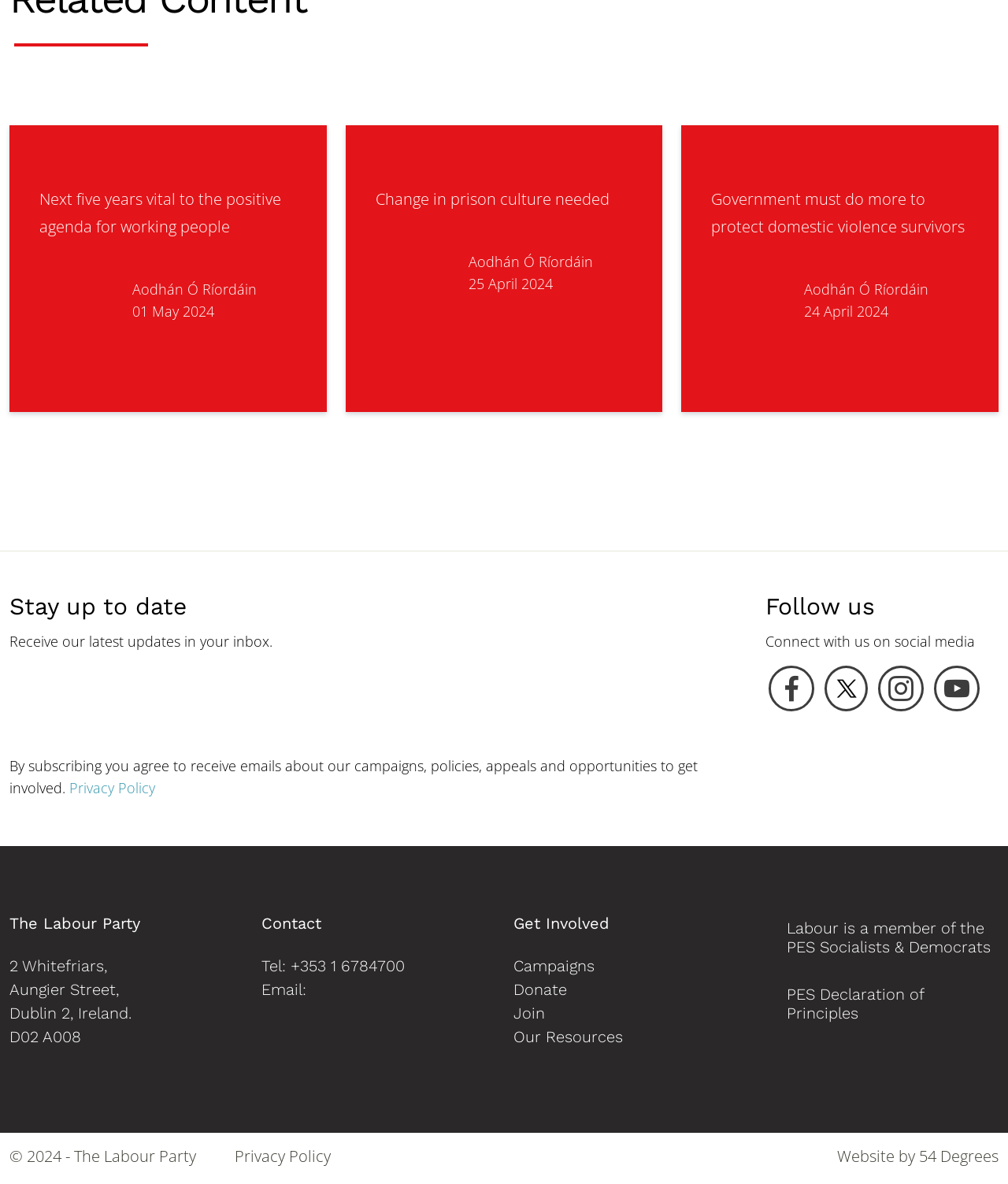Specify the bounding box coordinates of the region I need to click to perform the following instruction: "View the Labour Party's contact information". The coordinates must be four float numbers in the range of 0 to 1, i.e., [left, top, right, bottom].

[0.259, 0.772, 0.491, 0.788]